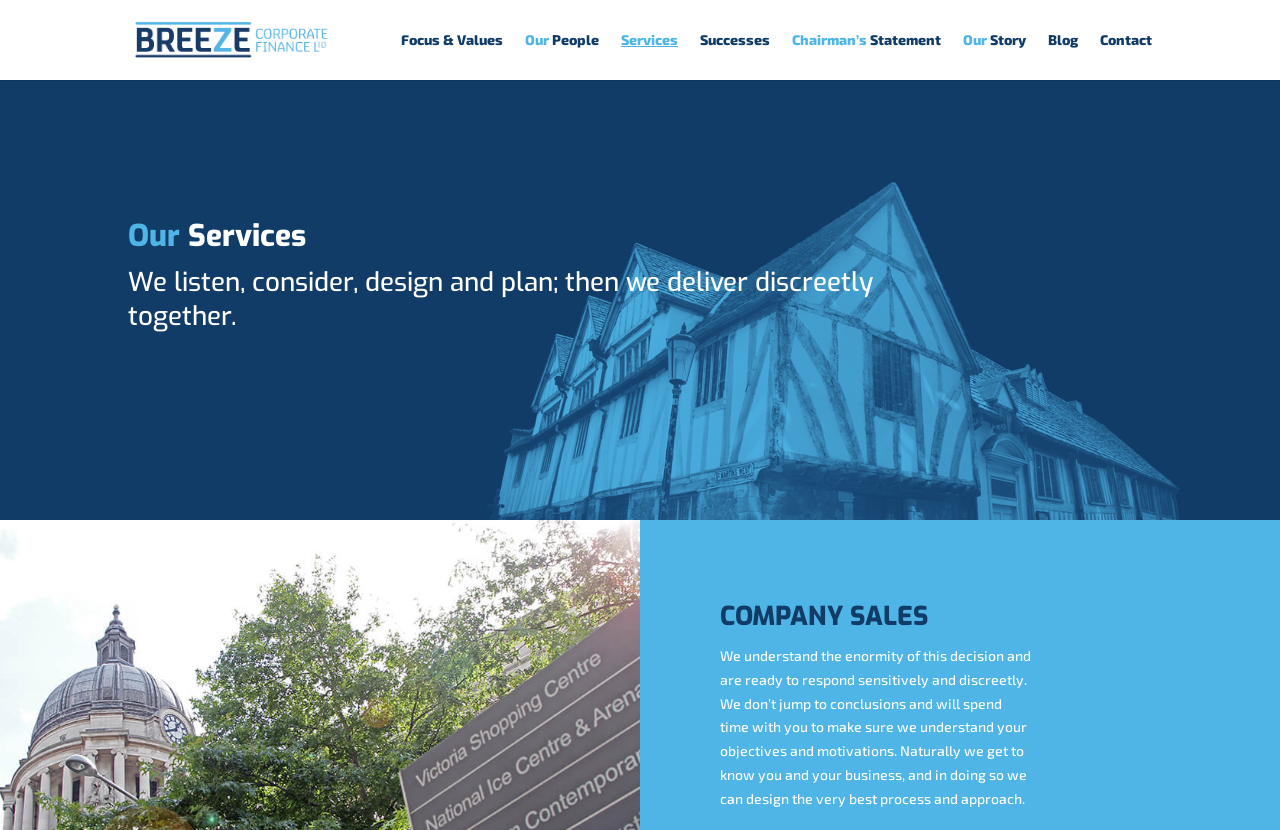Locate the bounding box coordinates of the UI element described by: "Hanging Out 聚会". Provide the coordinates as four float numbers between 0 and 1, formatted as [left, top, right, bottom].

None